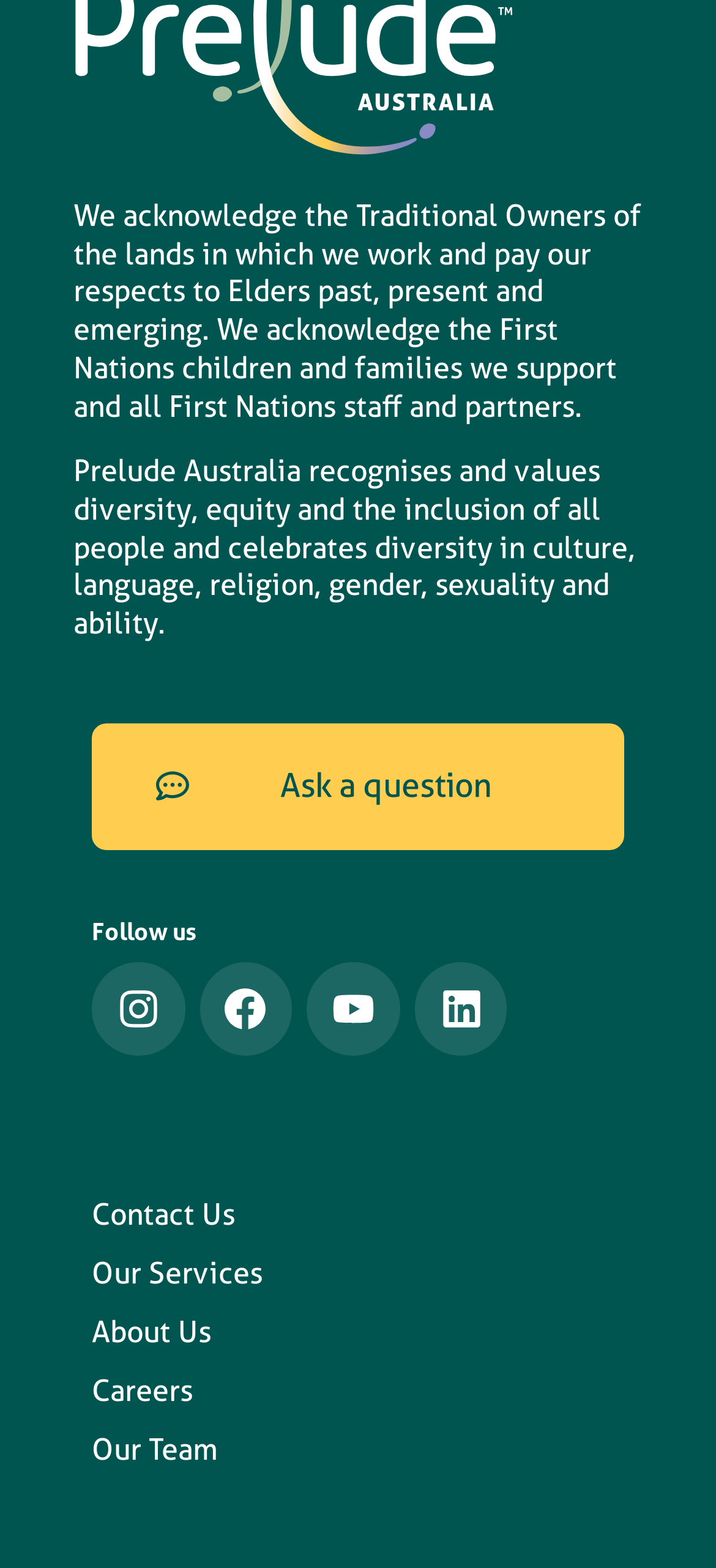What is the theme of the second acknowledgement statement?
Using the details shown in the screenshot, provide a comprehensive answer to the question.

I read the second acknowledgement statement, which recognizes and values diversity, equity, and the inclusion of all people, and celebrates diversity in culture, language, religion, gender, sexuality, and ability.